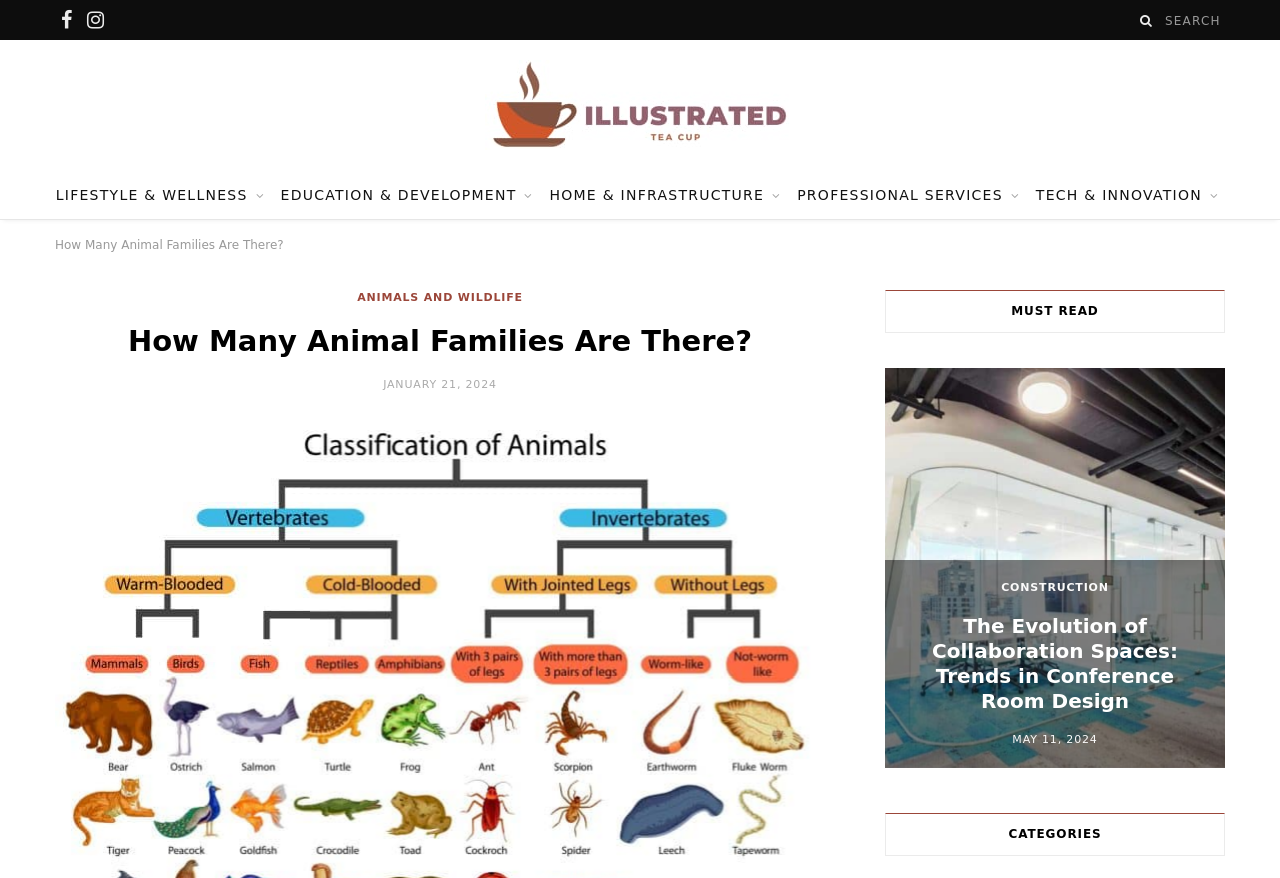Locate the bounding box coordinates of the element's region that should be clicked to carry out the following instruction: "Read about animal families". The coordinates need to be four float numbers between 0 and 1, i.e., [left, top, right, bottom].

[0.279, 0.331, 0.408, 0.35]